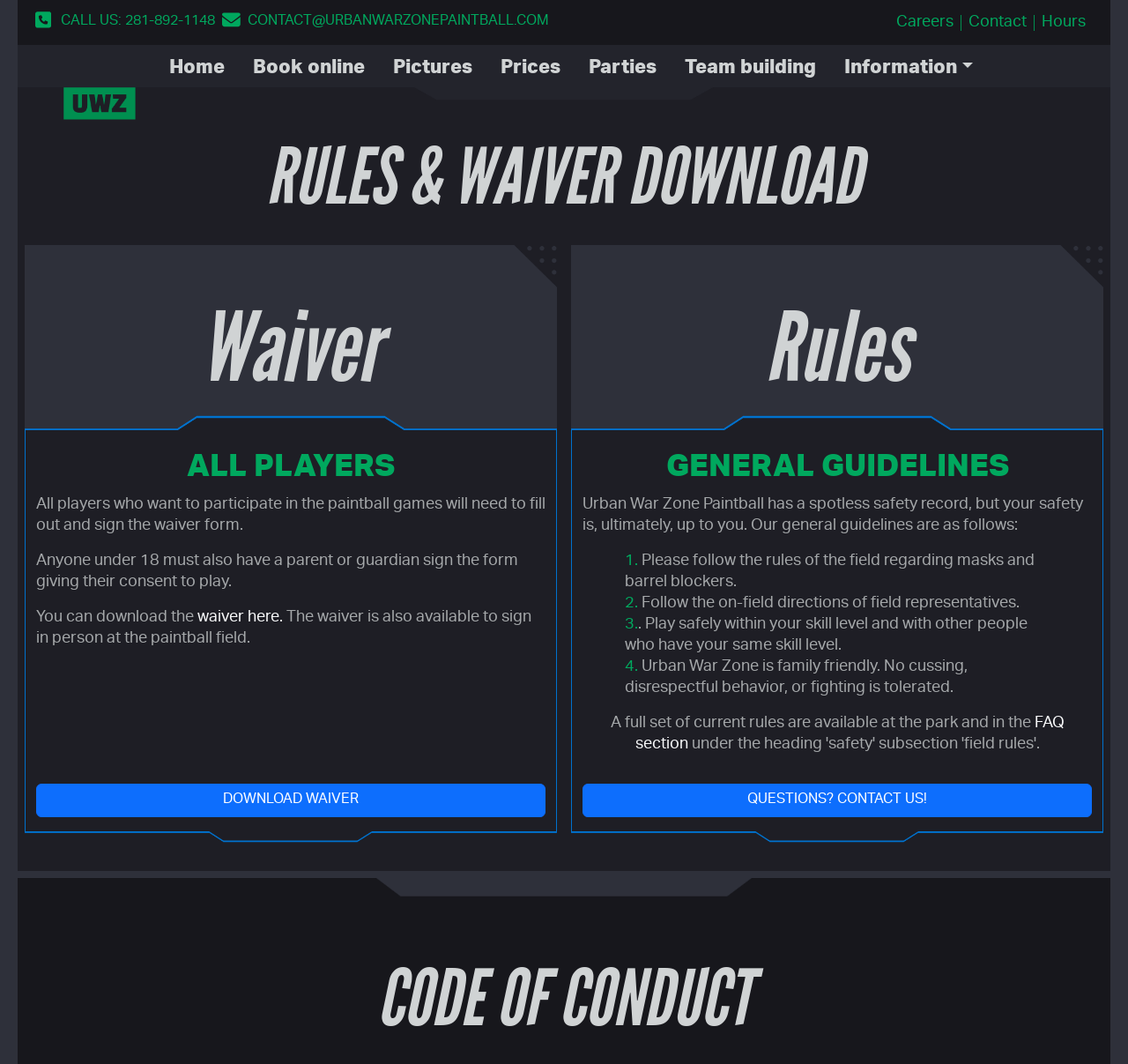Locate the UI element that matches the description Contact in the webpage screenshot. Return the bounding box coordinates in the format (top-left x, top-left y, bottom-right x, bottom-right y), with values ranging from 0 to 1.

[0.852, 0.014, 0.917, 0.029]